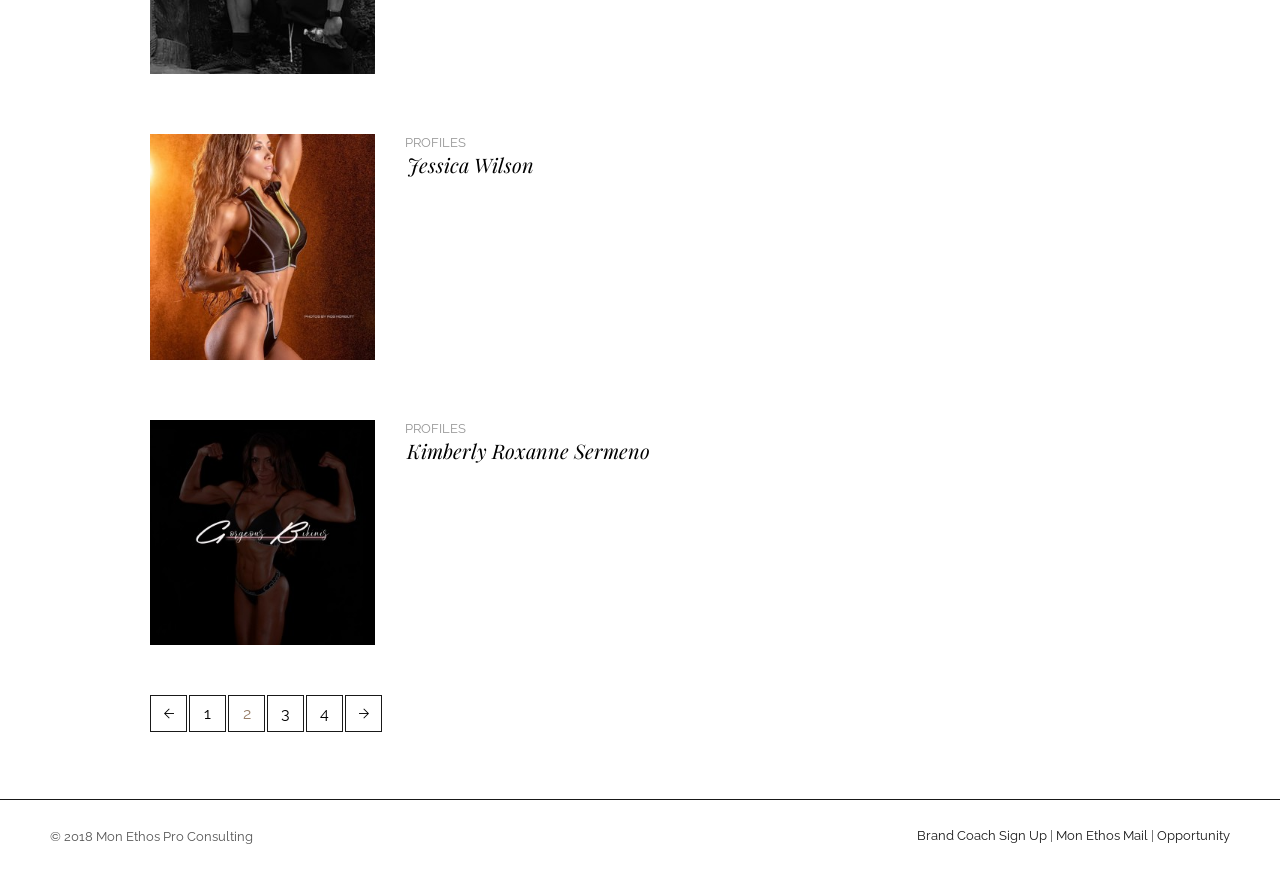Determine the bounding box coordinates of the clickable area required to perform the following instruction: "Click the link to FORMAÇÃO". The coordinates should be represented as four float numbers between 0 and 1: [left, top, right, bottom].

None